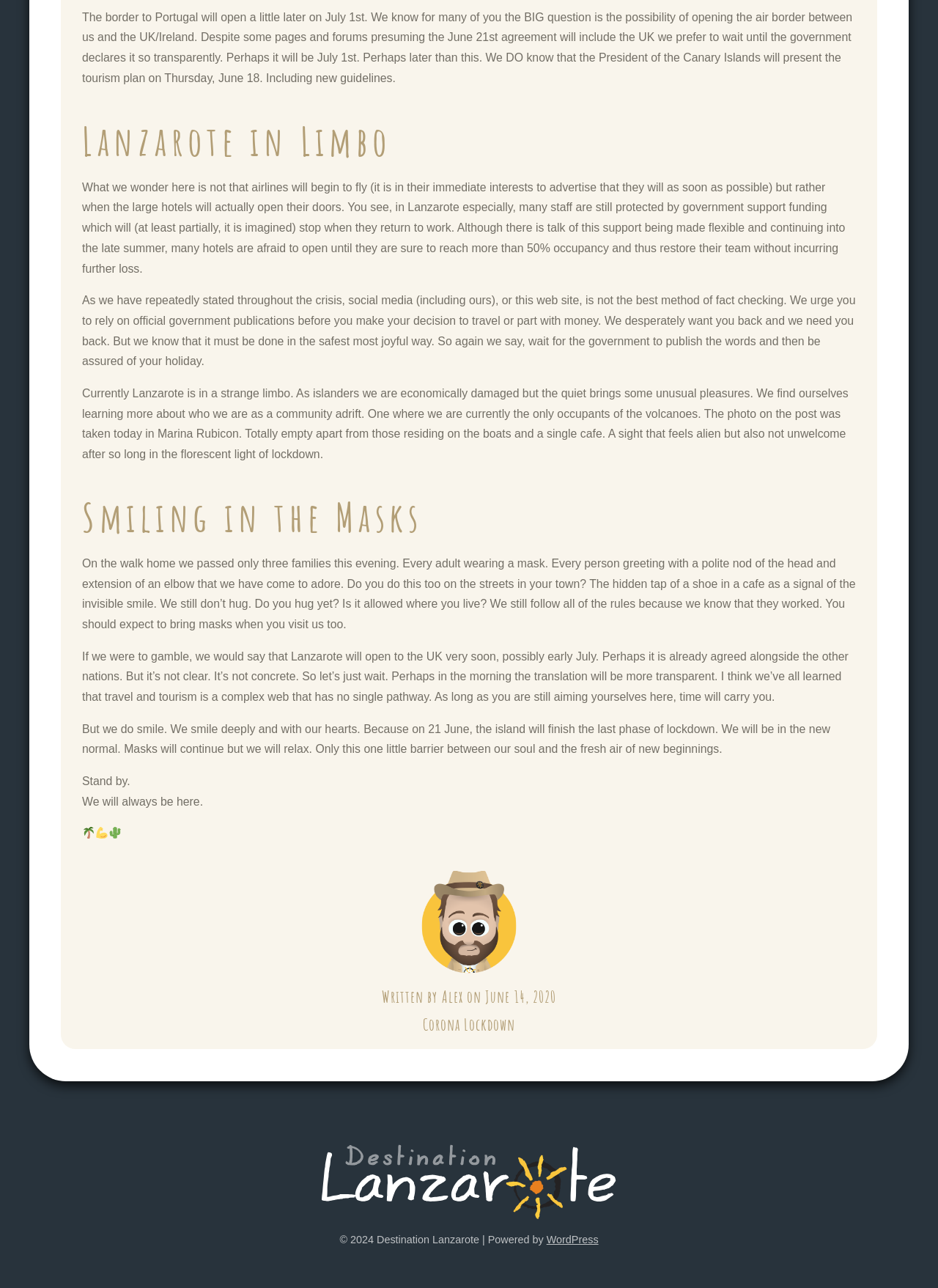Based on the element description Alex, identify the bounding box coordinates for the UI element. The coordinates should be in the format (top-left x, top-left y, bottom-right x, bottom-right y) and within the 0 to 1 range.

[0.471, 0.766, 0.494, 0.782]